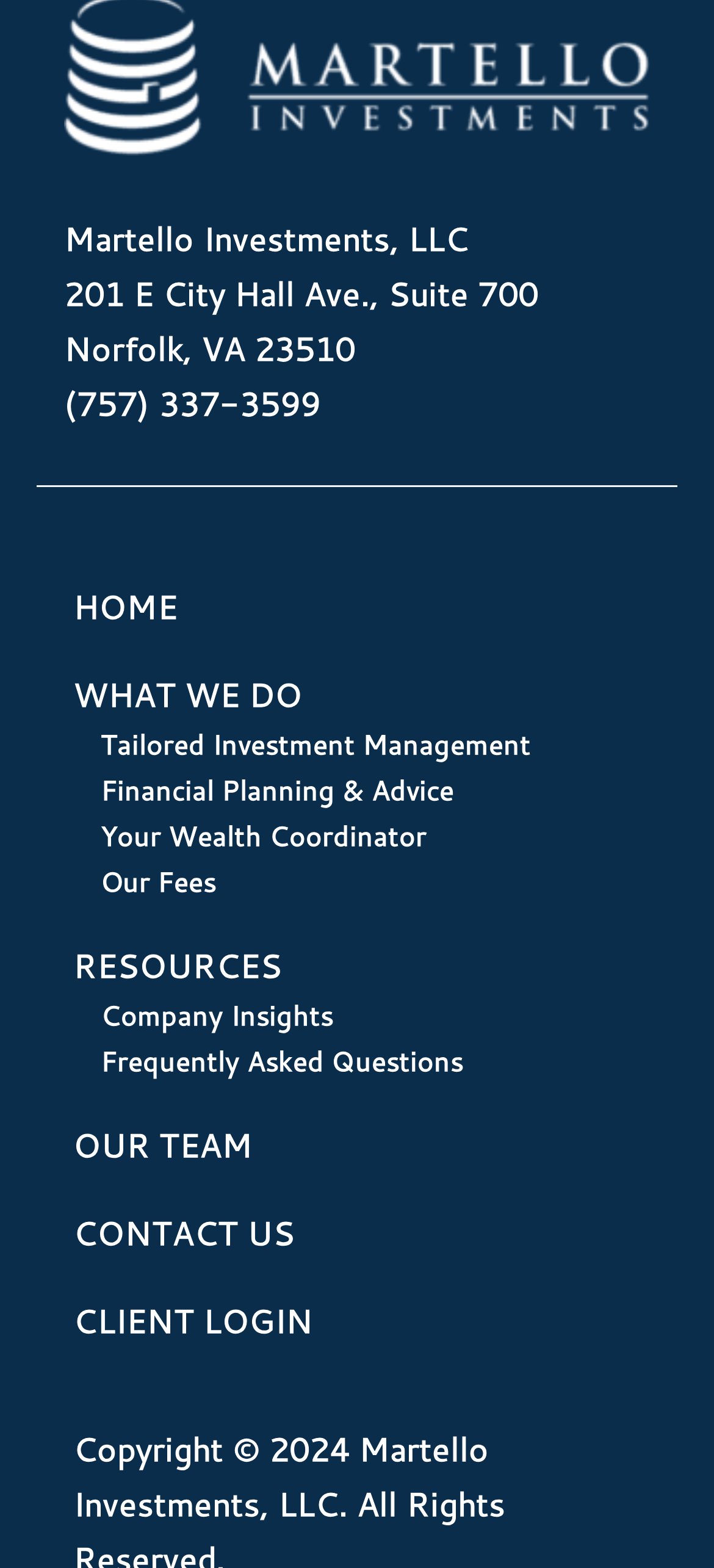Using the information in the image, give a comprehensive answer to the question: 
What is the phone number?

The phone number is located below the company address, and it is written in a static text element with a bounding box coordinate of [0.09, 0.243, 0.449, 0.271].